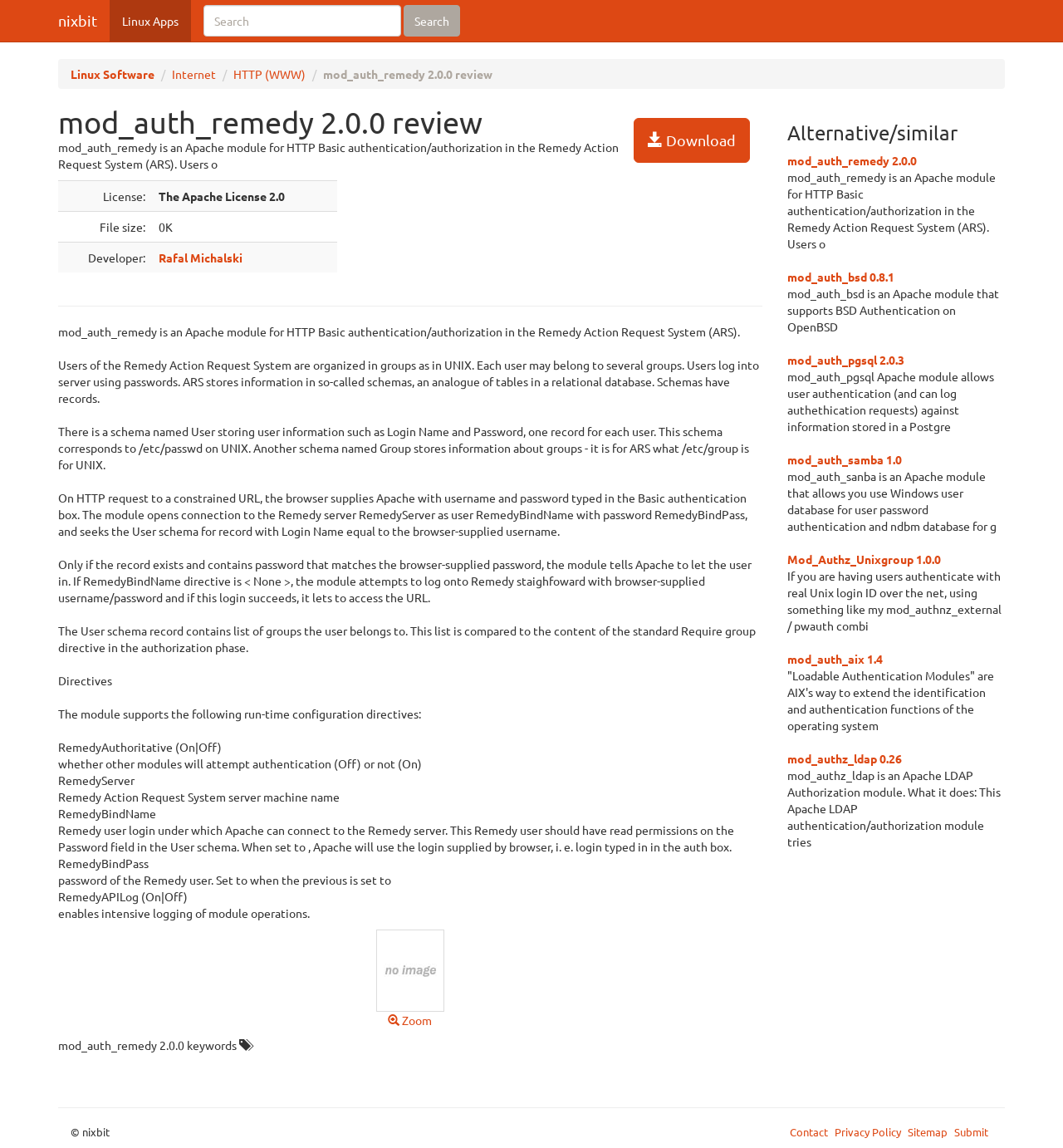Please find and report the primary heading text from the webpage.

mod_auth_remedy 2.0.0 review